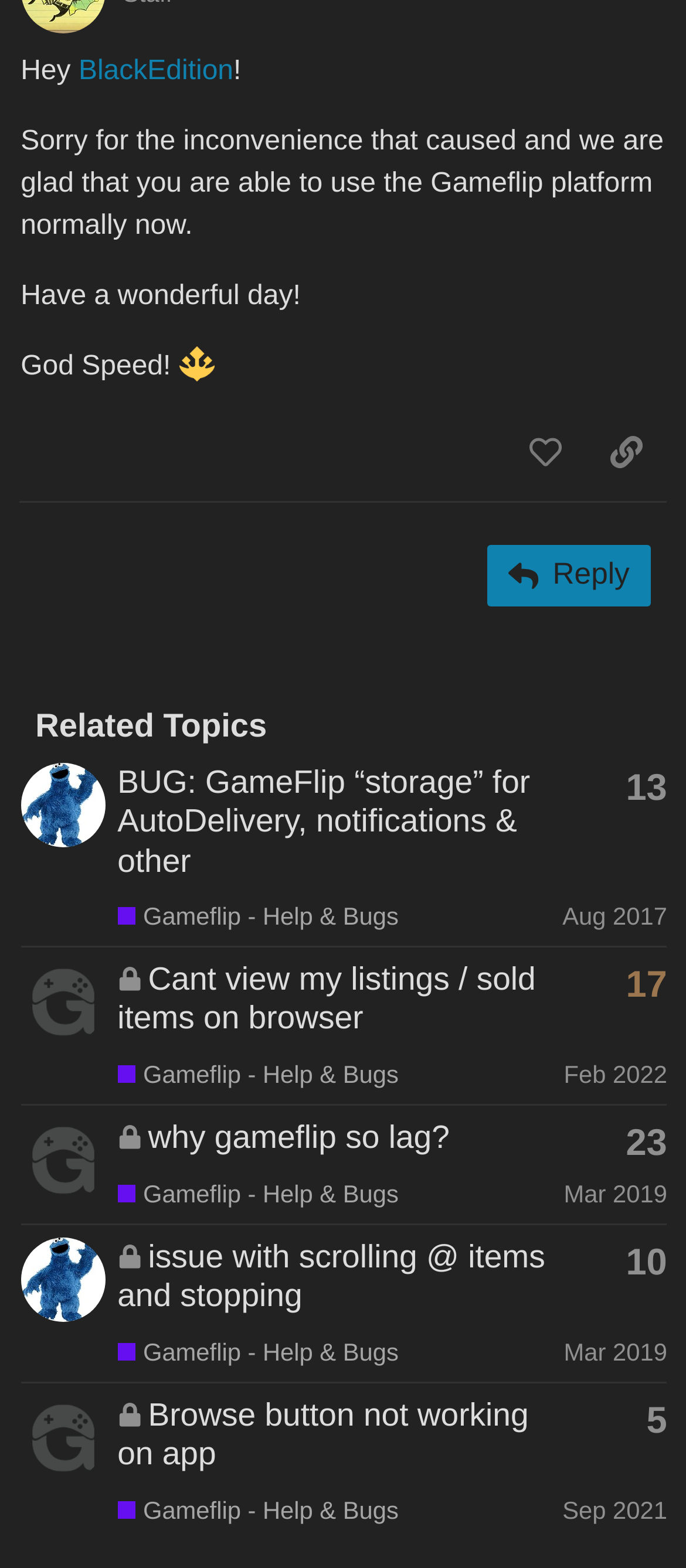Locate the bounding box coordinates of the element I should click to achieve the following instruction: "View DunnBiscuit's profile".

[0.03, 0.504, 0.153, 0.523]